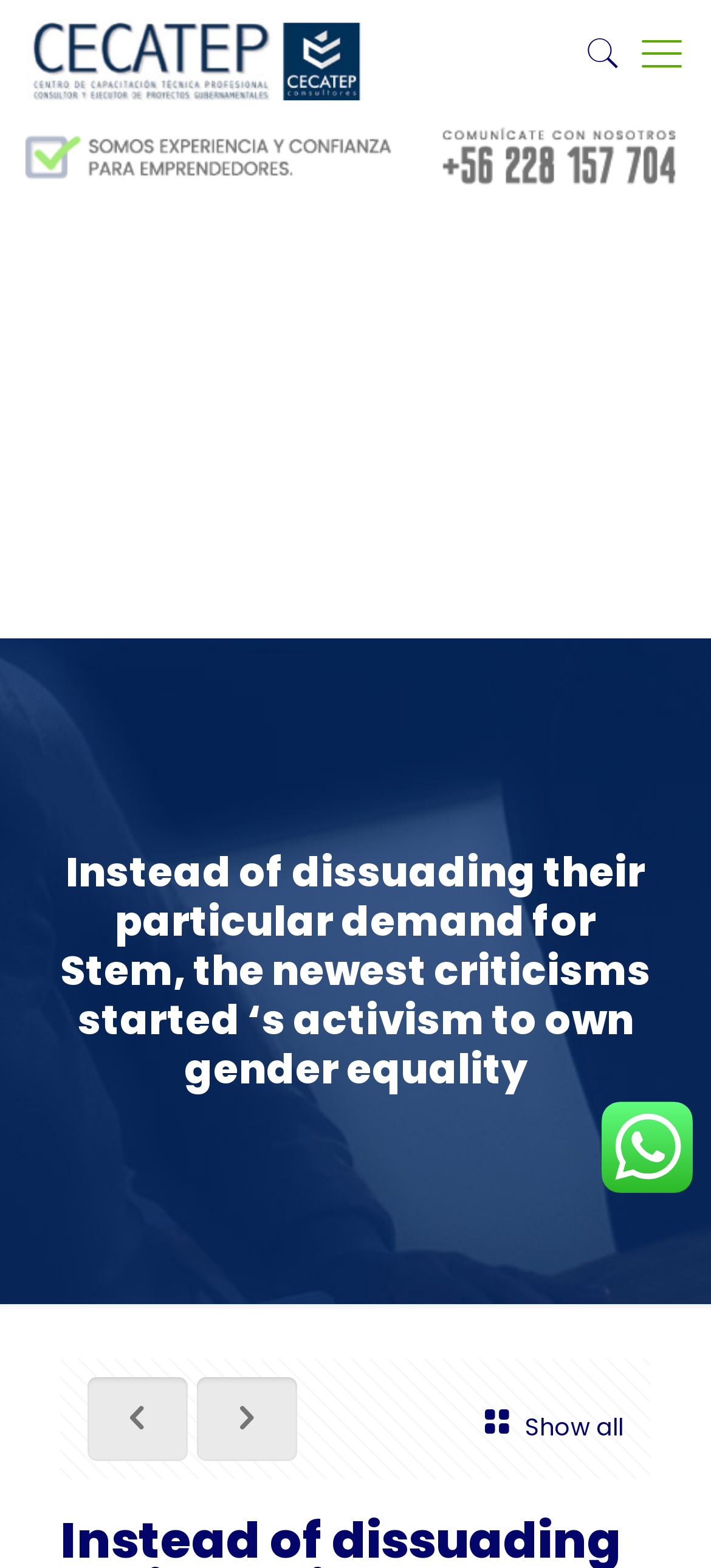Provide the bounding box coordinates of the HTML element this sentence describes: "Show all". The bounding box coordinates consist of four float numbers between 0 and 1, i.e., [left, top, right, bottom].

[0.66, 0.878, 0.877, 0.939]